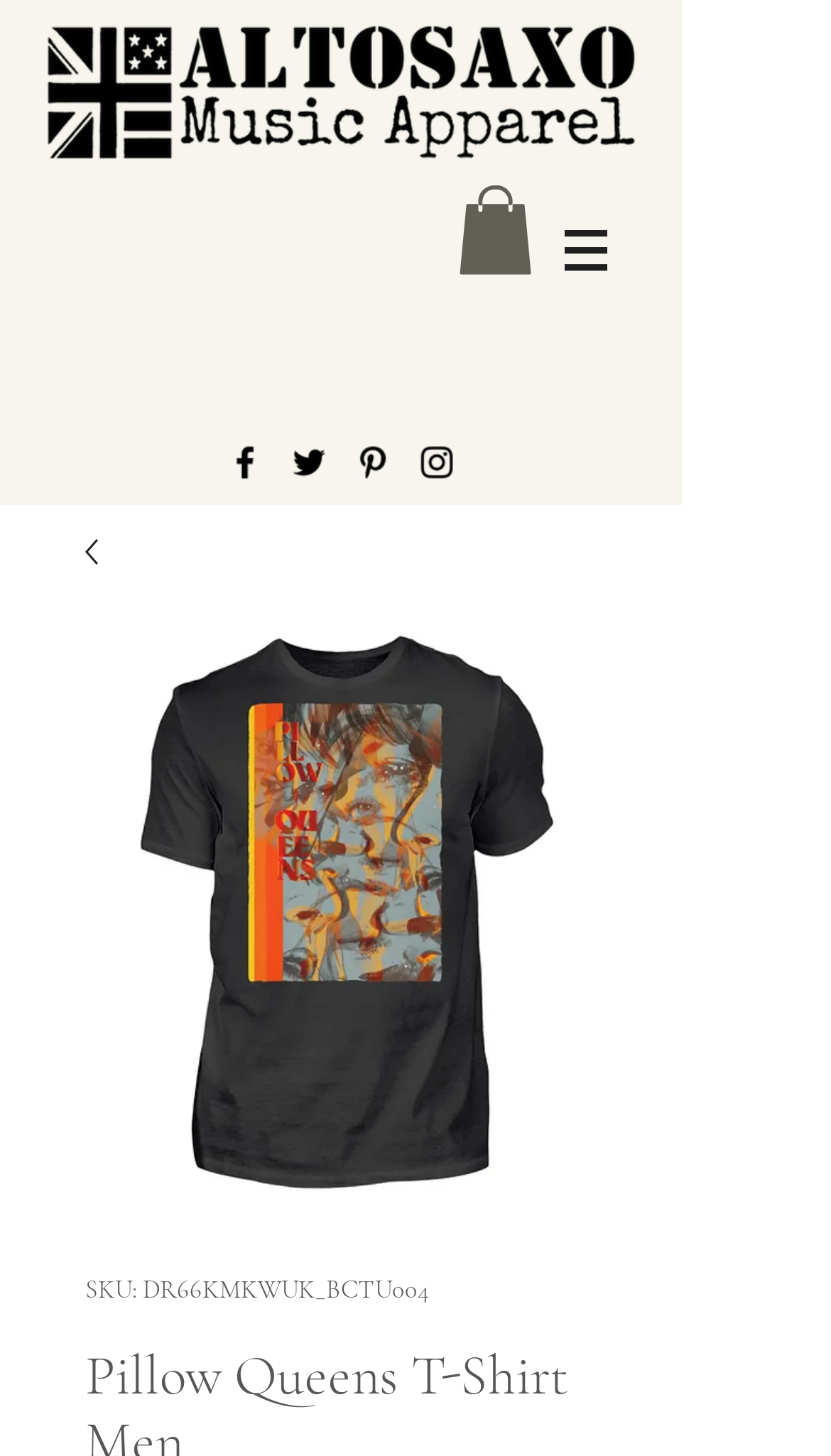Determine the main heading text of the webpage.

Pillow Queens T-Shirt Men